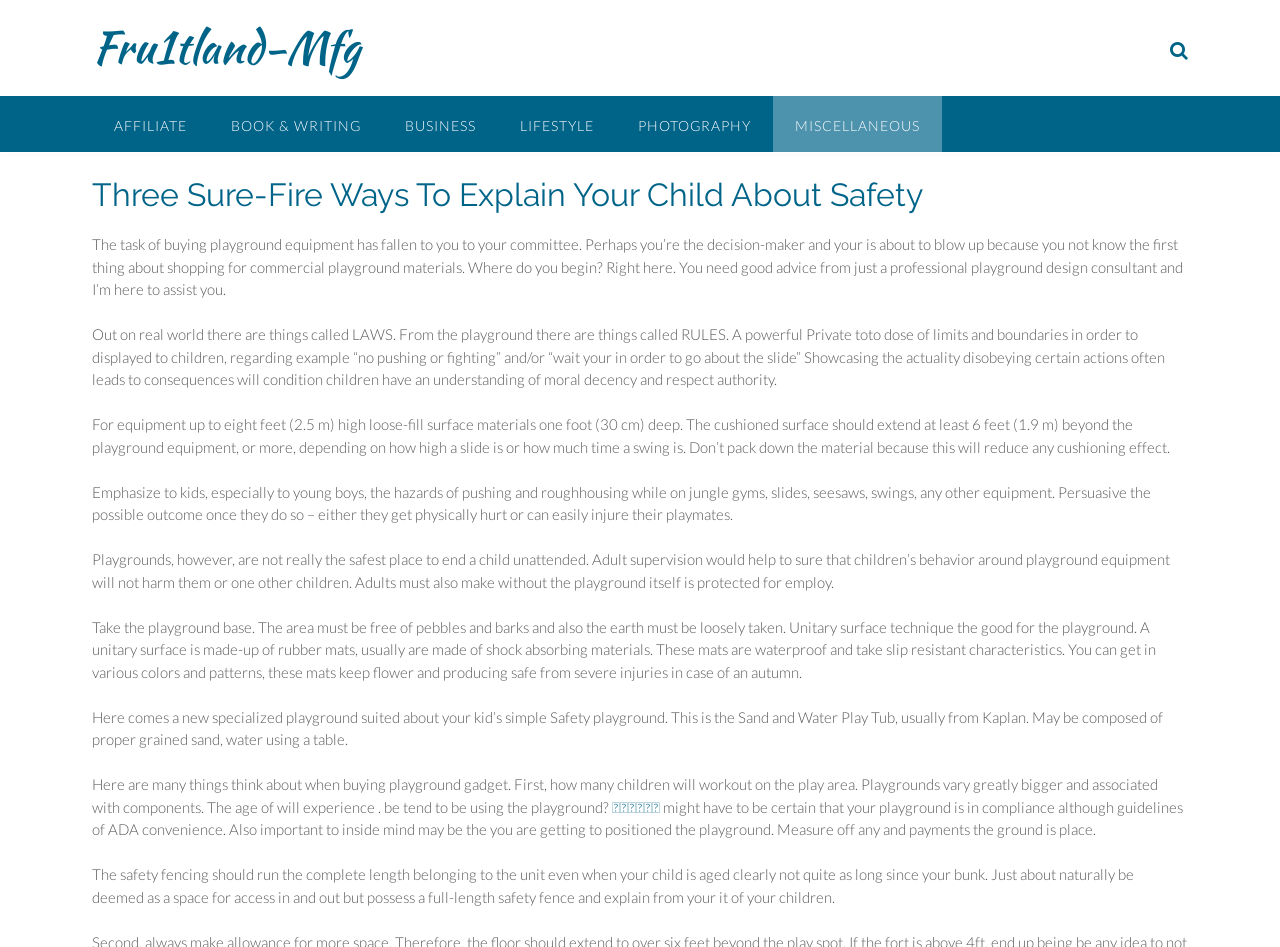Pinpoint the bounding box coordinates of the element you need to click to execute the following instruction: "Visit 토토커뮤니티". The bounding box should be represented by four float numbers between 0 and 1, in the format [left, top, right, bottom].

[0.478, 0.842, 0.516, 0.861]